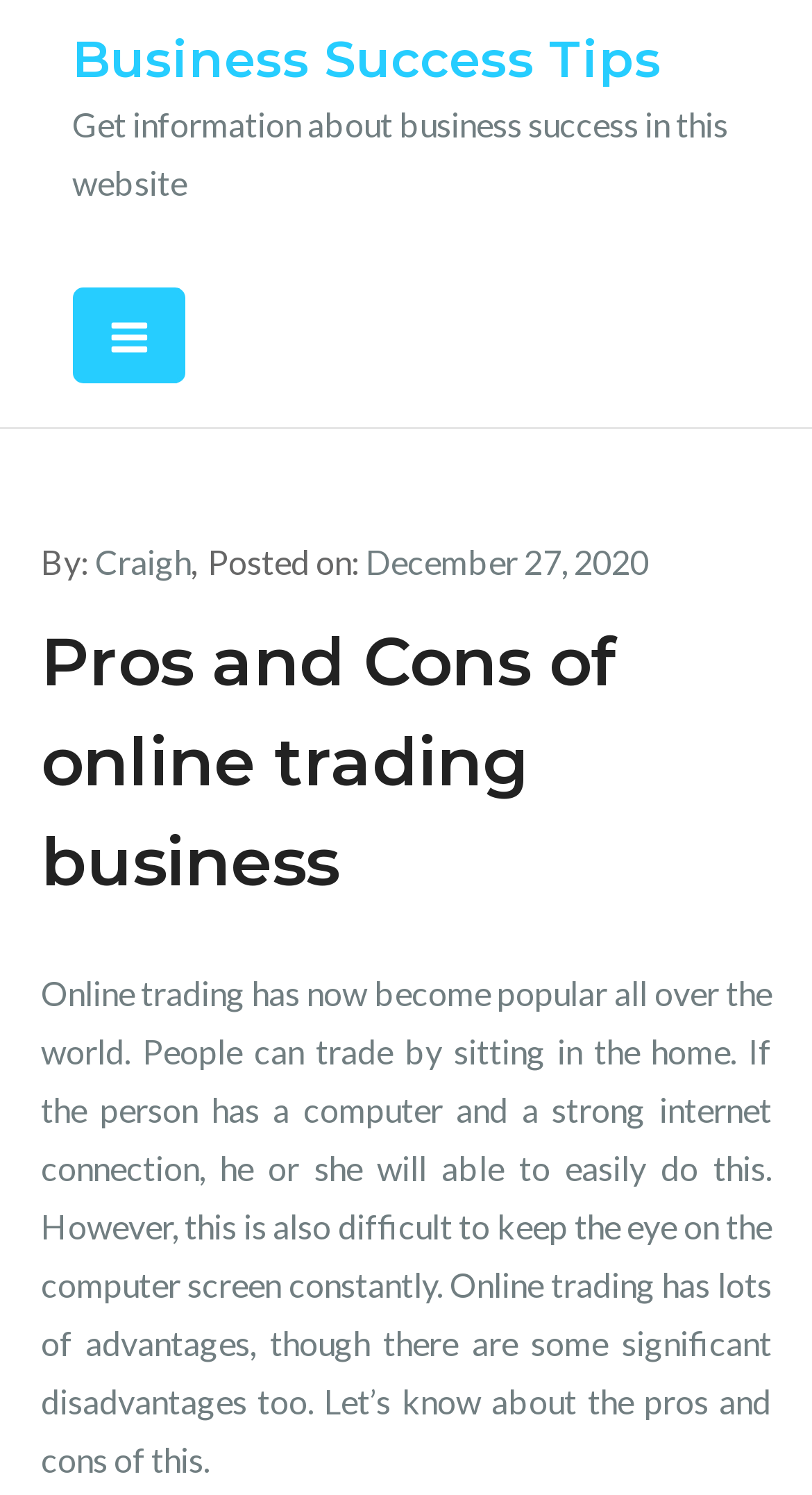Please answer the following question as detailed as possible based on the image: 
Who is the author of the article?

The author of the article can be found by looking at the 'By:' section, which is located below the primary menu button. The text 'By:' is followed by the author's name, which is 'Craigh'.